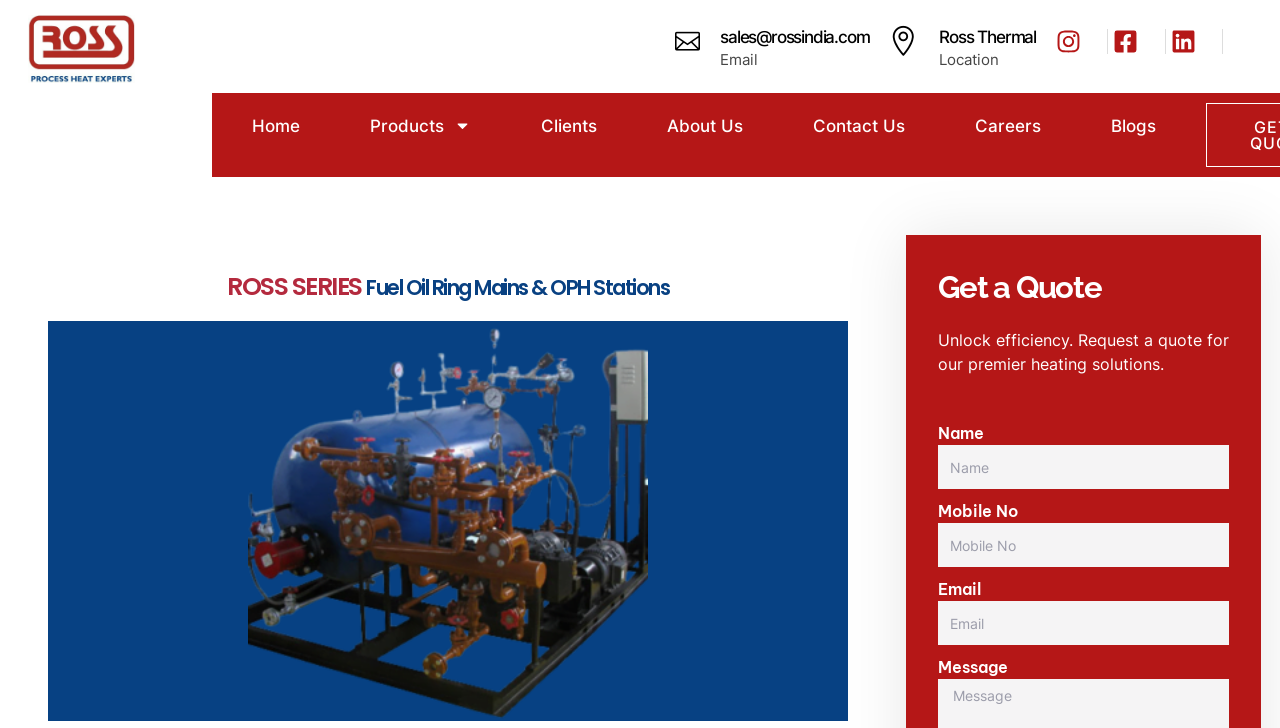Write a detailed summary of the webpage.

The webpage is about Ross Thermals, a company that offers fuel oil ring mains and OPH stations. At the top left corner, there is a Ross logo, which is an image linked to the company's website. Next to the logo, there are three links: an email address, a link to Ross Thermal, and another link. 

Below the logo, there is a navigation menu with links to various pages, including Home, Products, Clients, About Us, Contact Us, Careers, and Blogs. The Products link has a dropdown menu.

The main content of the page is divided into two sections. On the left side, there is a heading that reads "ROSS SERIES Fuel Oil Ring Mains & OPH Stations" and a brief description of the company's products. On the right side, there is a quote request form with fields for name, mobile number, email, and message. Above the form, there is a heading that reads "Get a Quote" and a brief description of the company's heating solutions.

Overall, the webpage has a simple and organized layout, with a clear focus on the company's products and services.